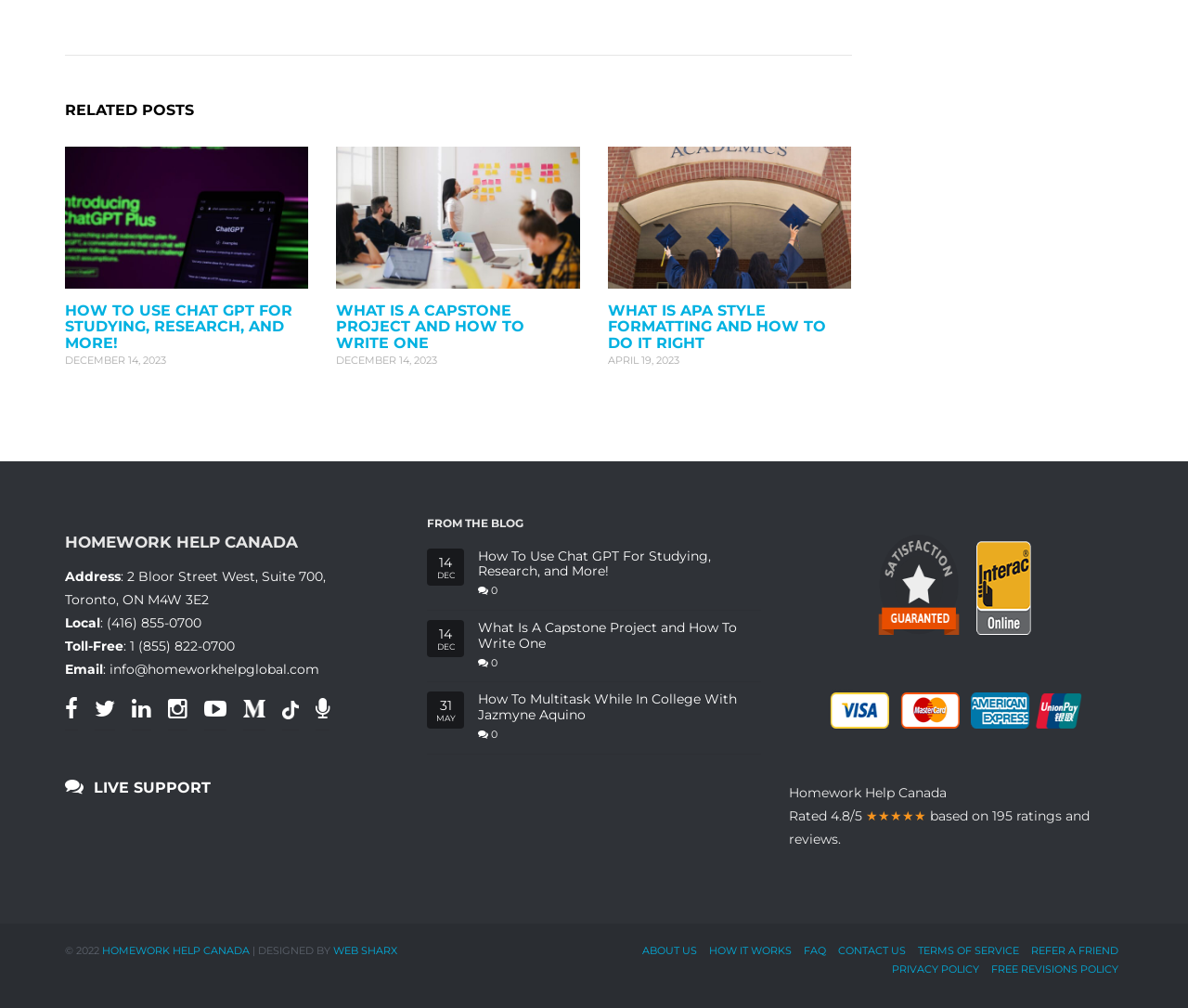Provide a brief response to the question below using one word or phrase:
What is the copyright year of the webpage?

2022